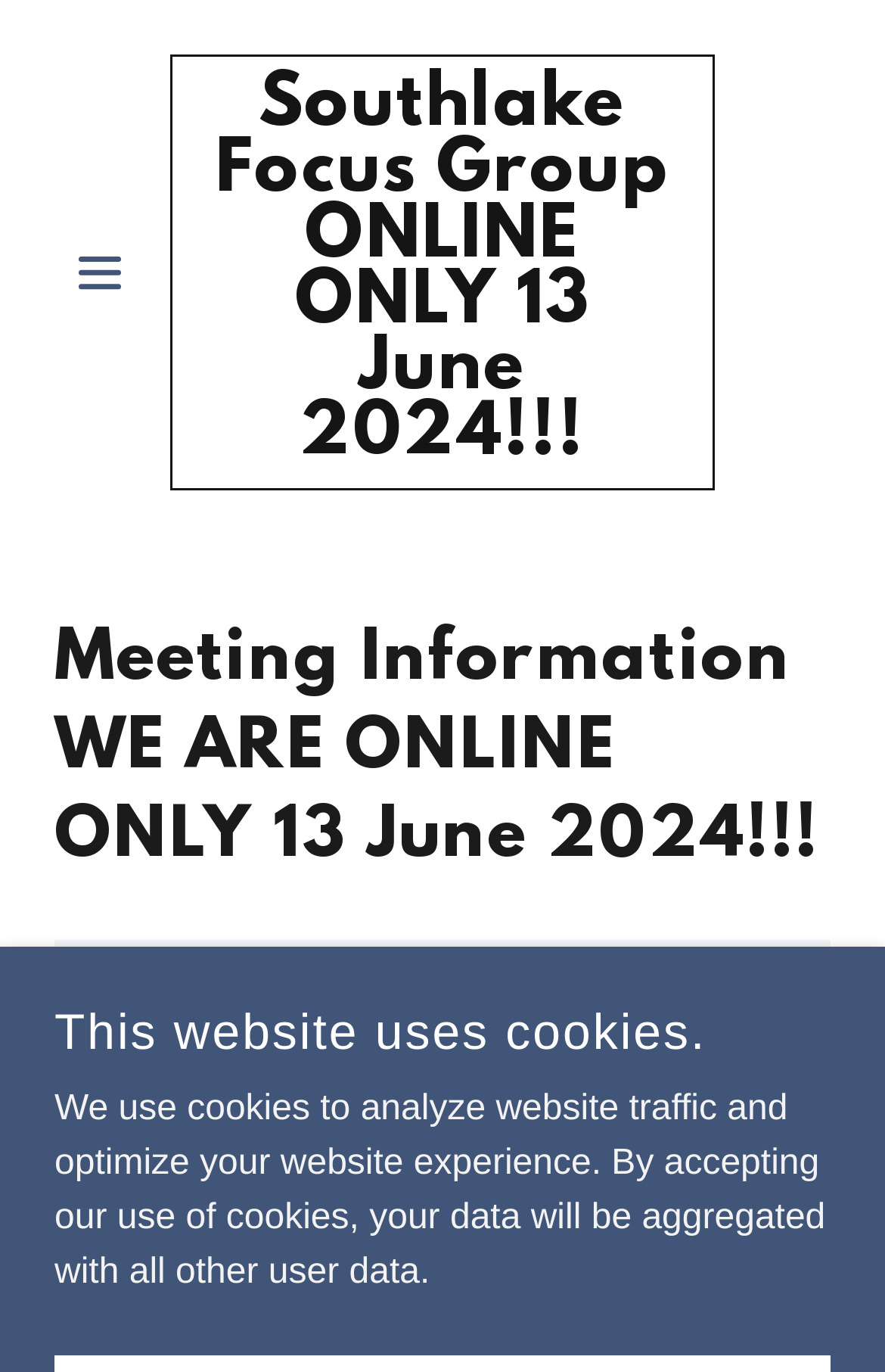Look at the image and write a detailed answer to the question: 
What is the name of the navigation icon?

I found the answer by looking at the button element with the description 'Hamburger Site Navigation Icon' which indicates the type of navigation icon used.